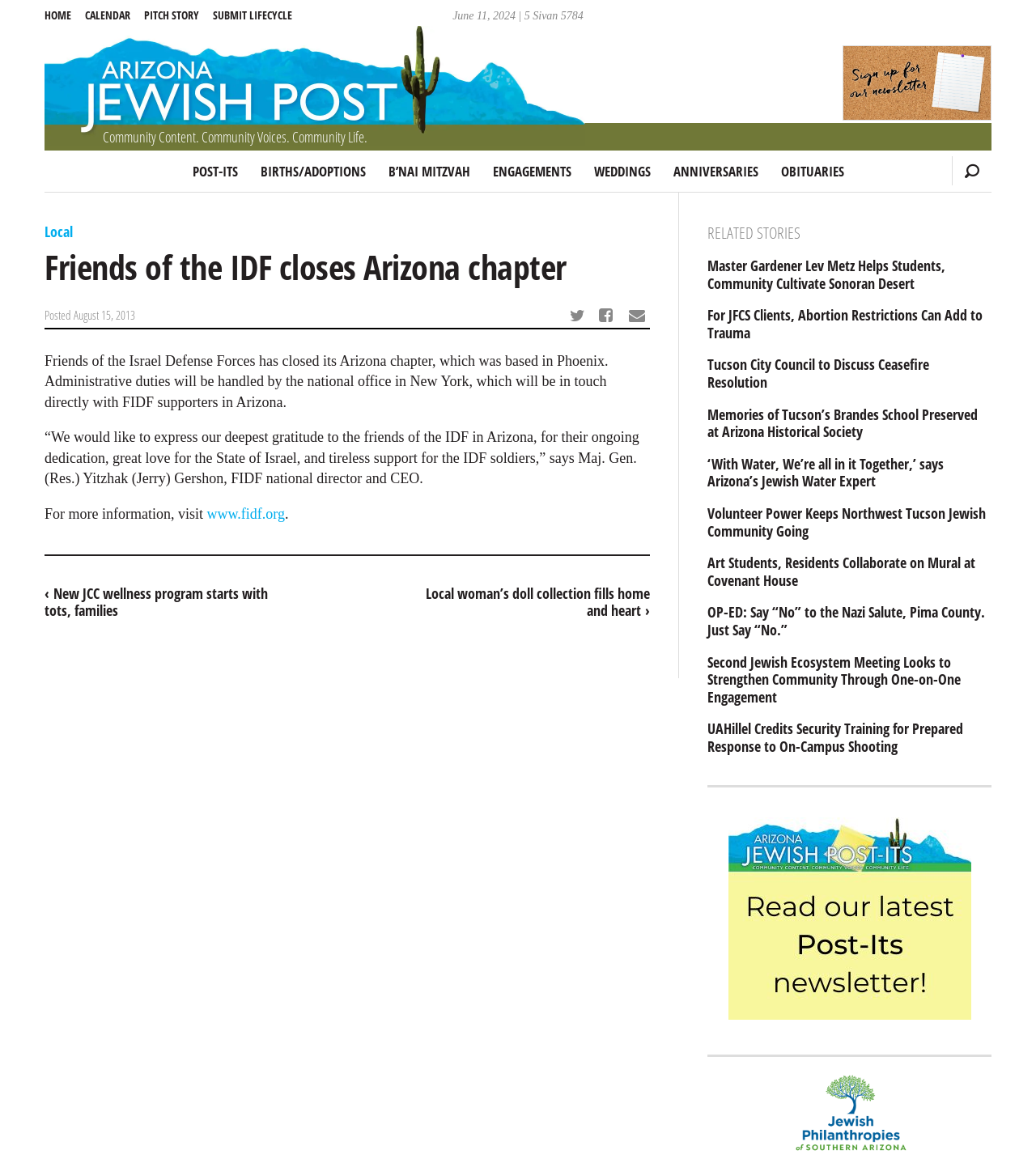Indicate the bounding box coordinates of the element that must be clicked to execute the instruction: "Read the related story 'Master Gardener Lev Metz Helps Students, Community Cultivate Sonoran Desert'". The coordinates should be given as four float numbers between 0 and 1, i.e., [left, top, right, bottom].

[0.683, 0.221, 0.957, 0.251]